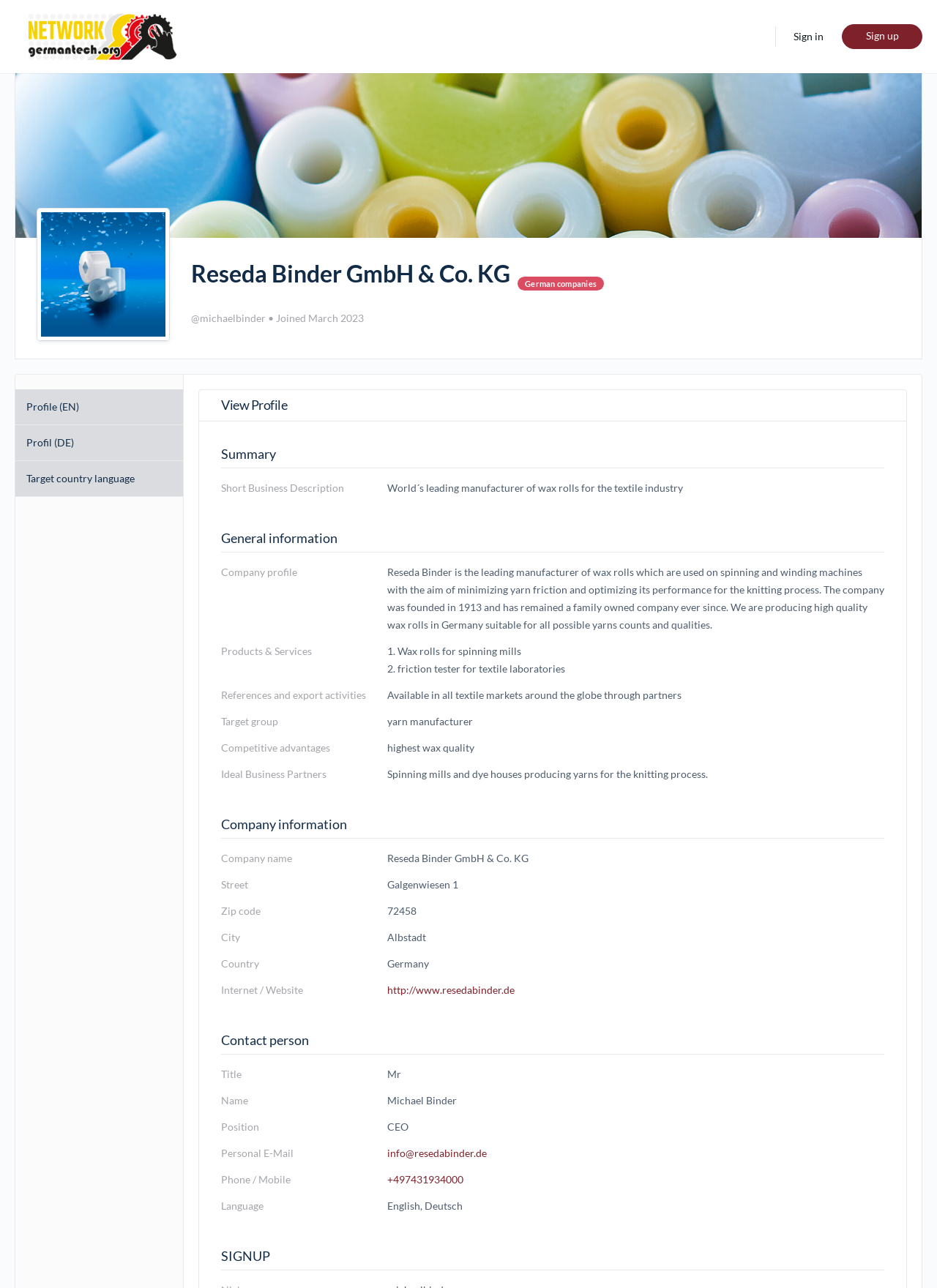What is the company's website?
Provide a fully detailed and comprehensive answer to the question.

I found the company's website by looking at the table under the 'Company information' heading, where it is specified as http://www.resedabinder.de.